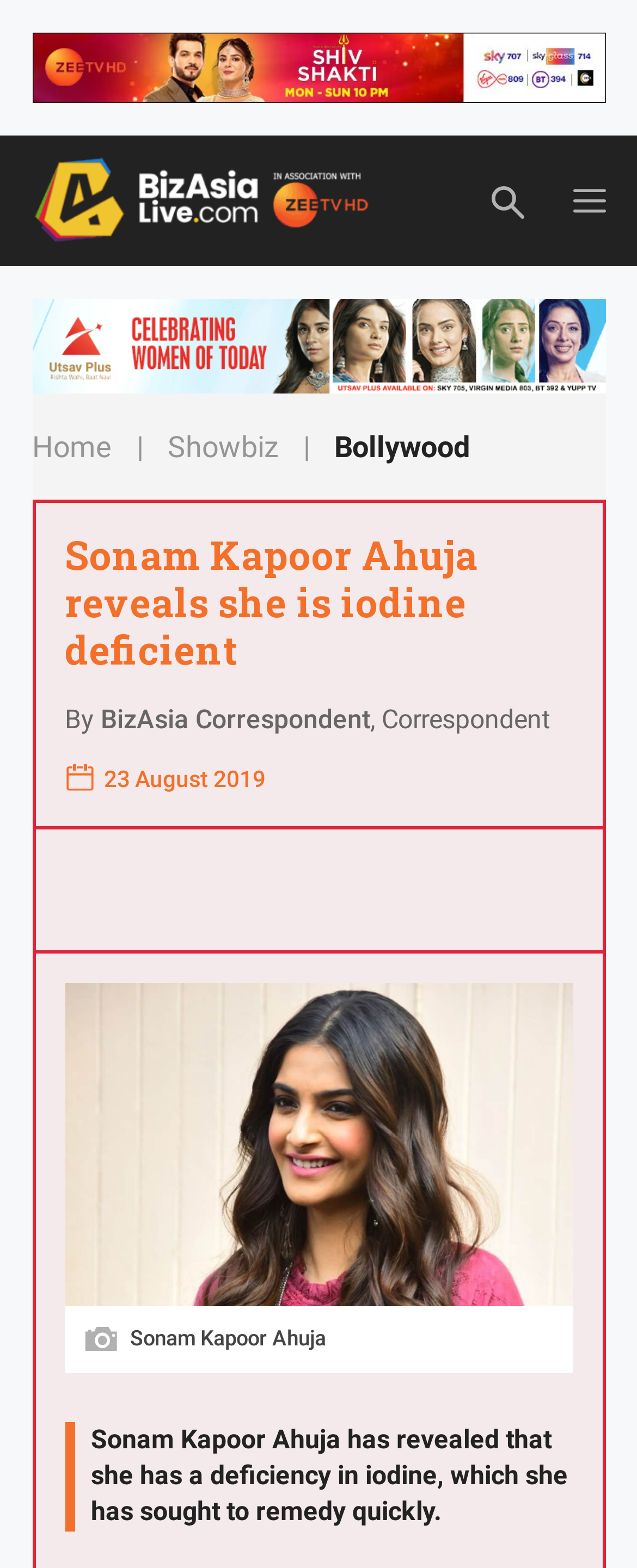Extract the bounding box of the UI element described as: "Middle top Banner".

[0.05, 0.191, 0.95, 0.251]